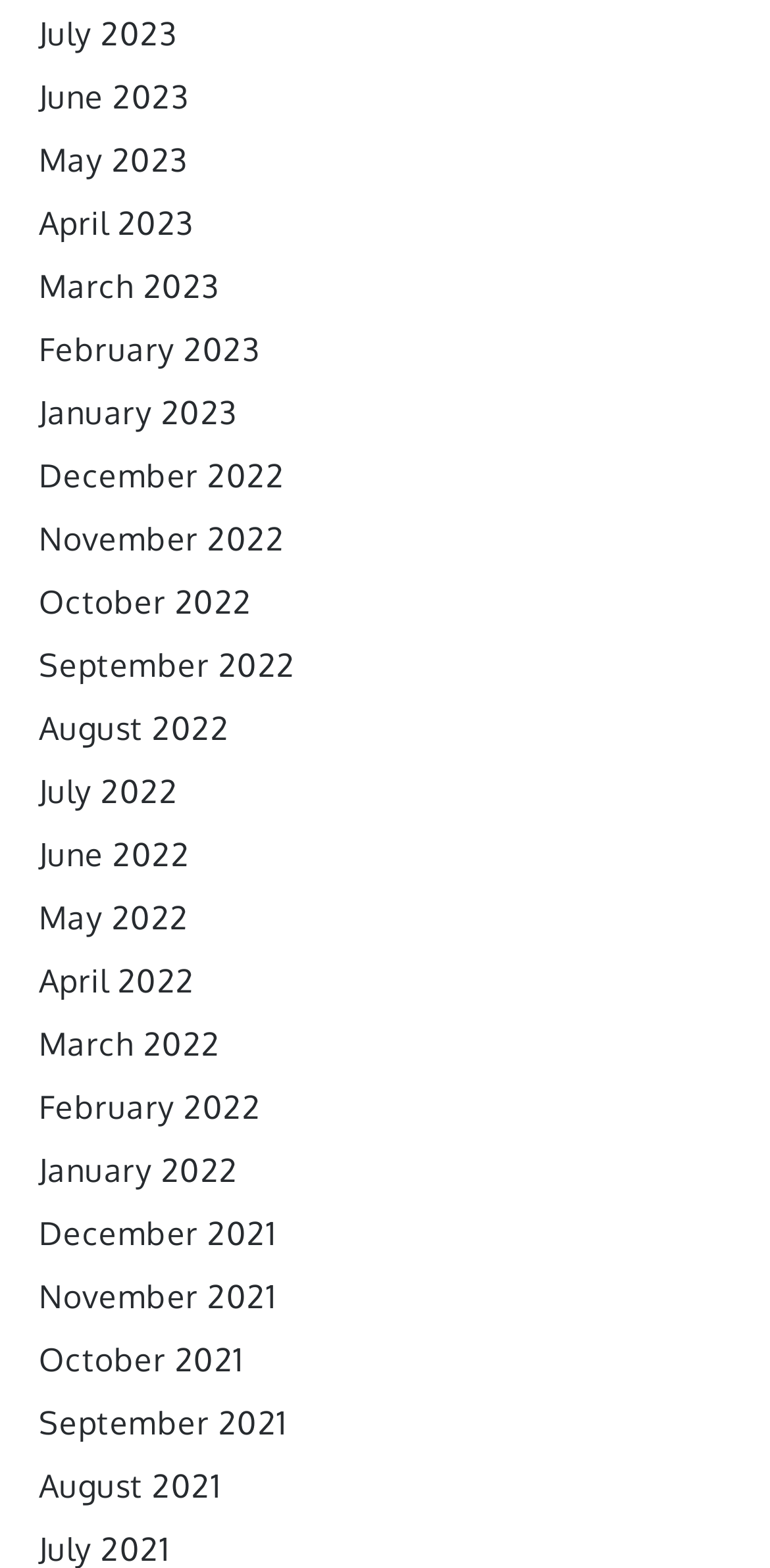Extract the bounding box for the UI element that matches this description: "November 2022".

[0.05, 0.331, 0.369, 0.357]